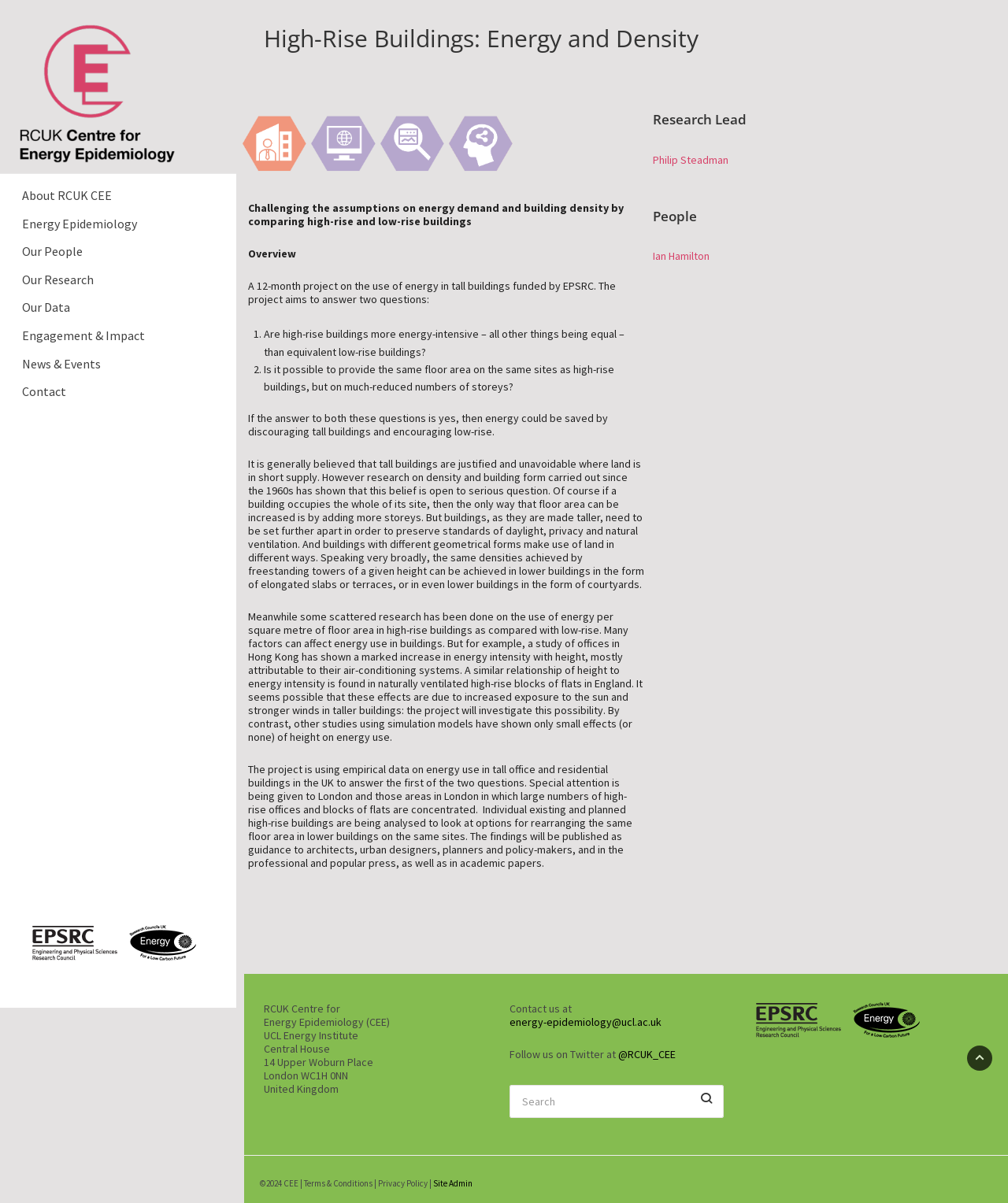Extract the primary header of the webpage and generate its text.

High-Rise Buildings: Energy and Density